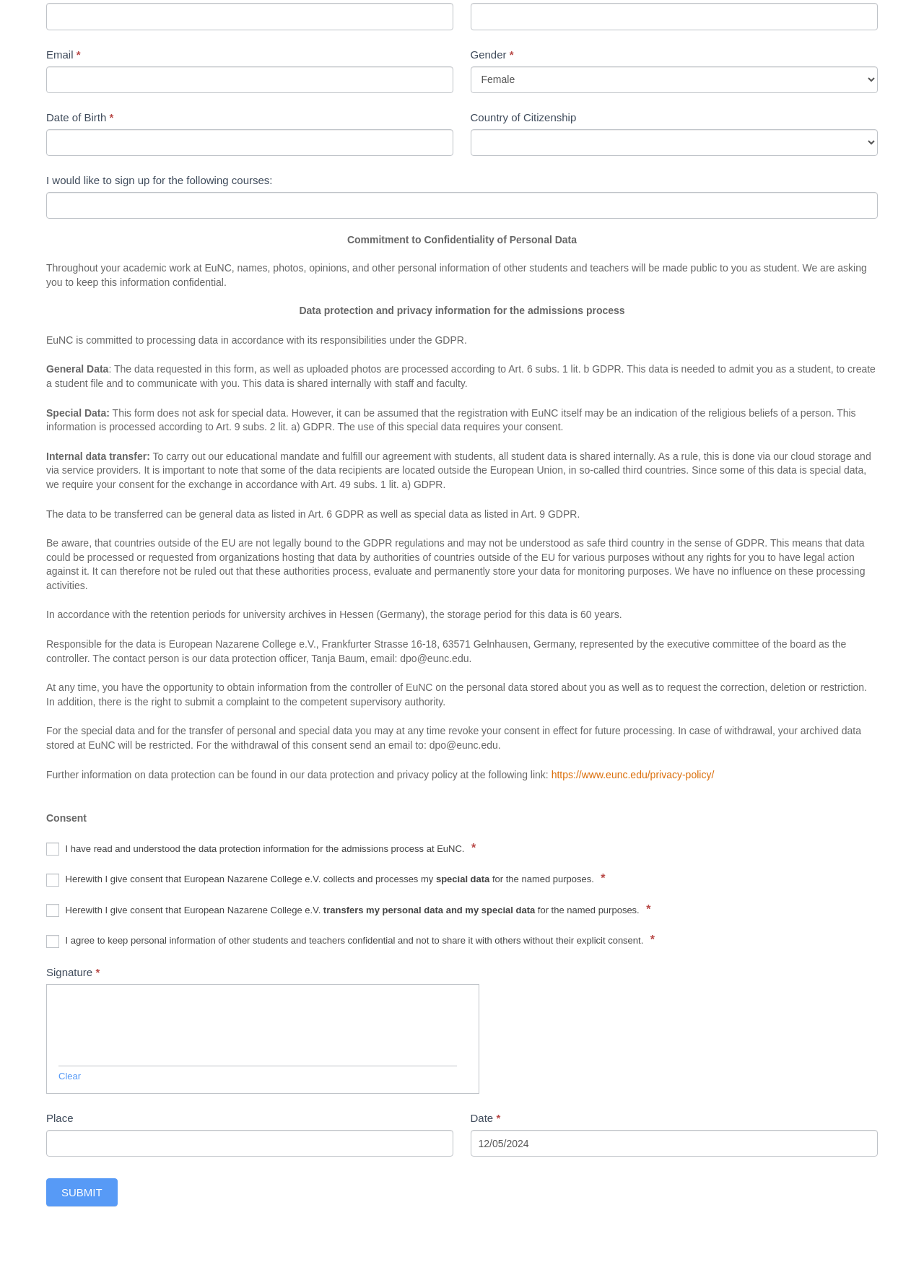For the following element description, predict the bounding box coordinates in the format (top-left x, top-left y, bottom-right x, bottom-right y). All values should be floating point numbers between 0 and 1. Description: Clear

[0.063, 0.831, 0.088, 0.84]